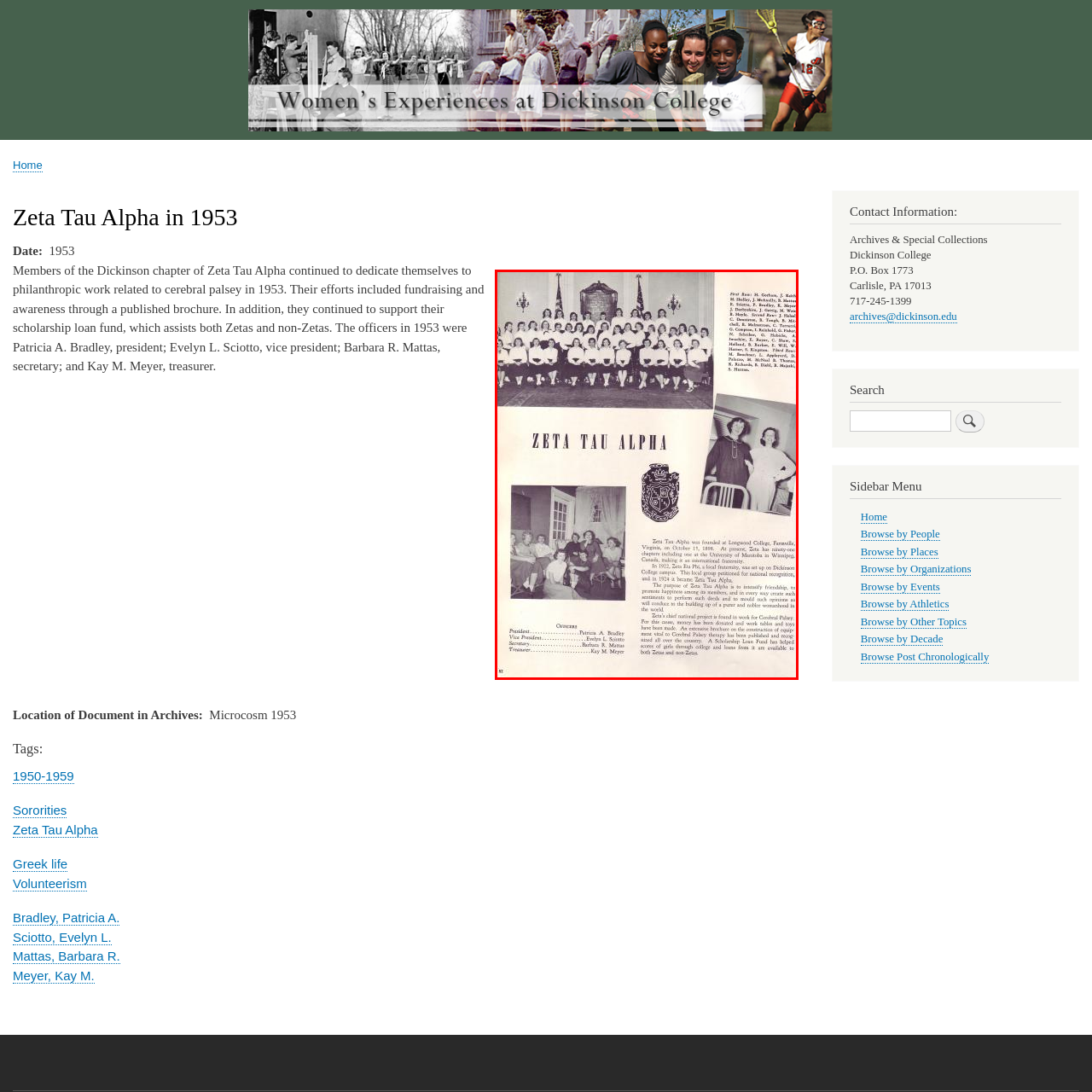Describe in detail what you see in the image highlighted by the red border.

This historical photograph captures the members of the Zeta Tau Alpha sorority at Dickinson College in 1953. The image features a group portrait of the sorority sisters, who are elegantly dressed in matching outfits, seated in a formal setting adorned with decorative elements that reflect the charm of the era. Above the main group, the sorority's name "ZETA TAU ALPHA" is prominently displayed, alongside their crest, symbolizing their values and heritage.

Additionally, there is a smaller photograph showcasing a cozy gathering of some members, further highlighting their camaraderie and dedication to philanthropy. The accompanying text highlights their ongoing commitment to charitable work, particularly focusing on initiatives related to cerebral palsy, as well as their fundraising efforts and scholarship support for both Zeta members and non-members alike. The presidents and officers from that year are also noted, emphasizing the leadership and organizational structure within the sorority. This snapshot serves as a testament to the rich history and influence of Zeta Tau Alpha within the college community during the mid-20th century.